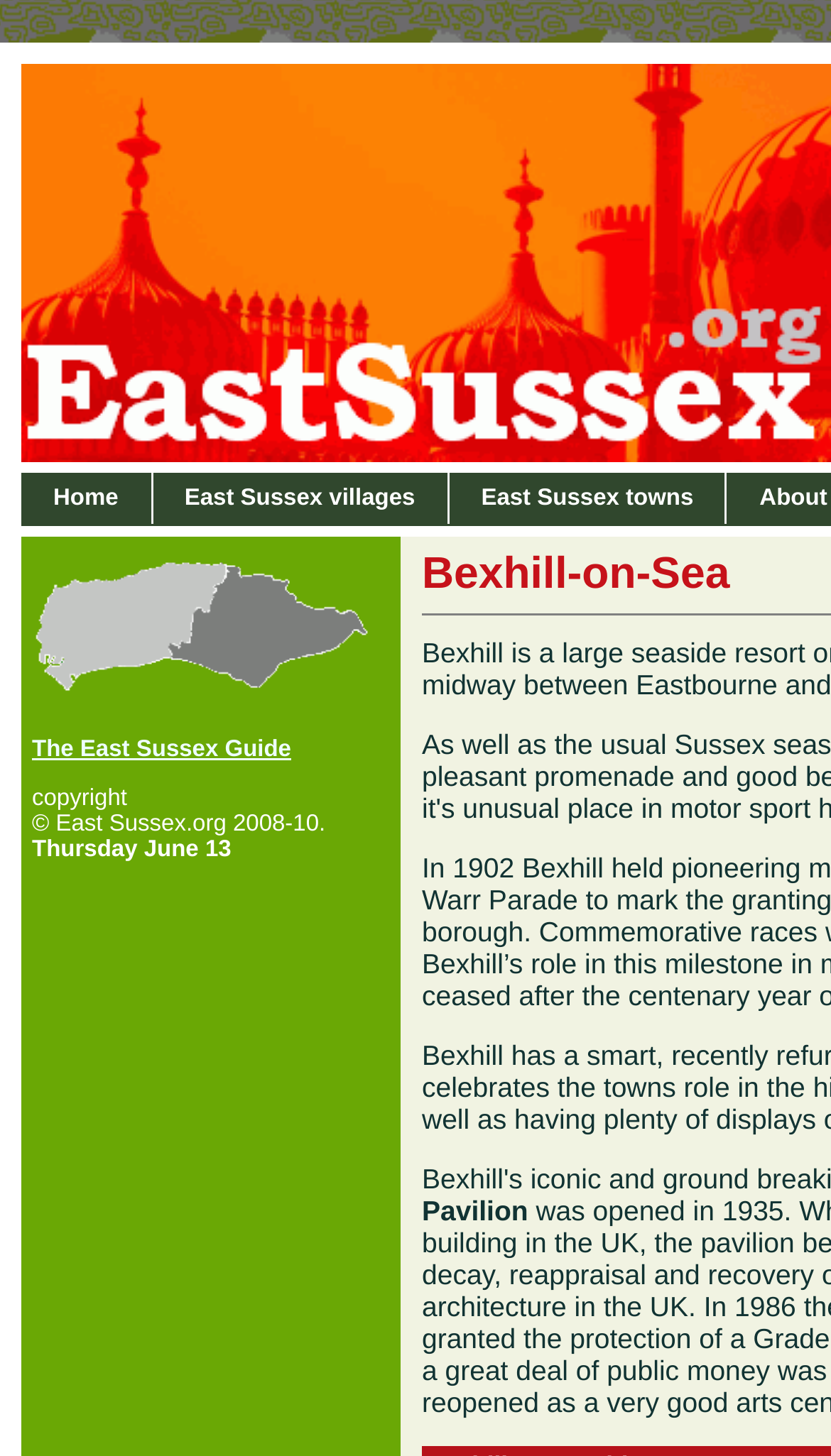Provide a comprehensive caption for the webpage.

The webpage is a guide to Bexhill-on-Sea in East Sussex, providing tourist information, local history, and details about attractions in and around Bexhill. 

At the top, there are three links: "Home", "East Sussex villages", and "East Sussex towns", positioned horizontally next to each other. 

Below these links, there is an image taking up a significant portion of the width. 

To the right of the image, there is a link "The East Sussex Guide". 

At the bottom of the page, there are three lines of text. The first line reads "copyright", the second line displays the copyright information "© East Sussex.org 2008-10.", and the third line shows the current date "Thursday June 13".